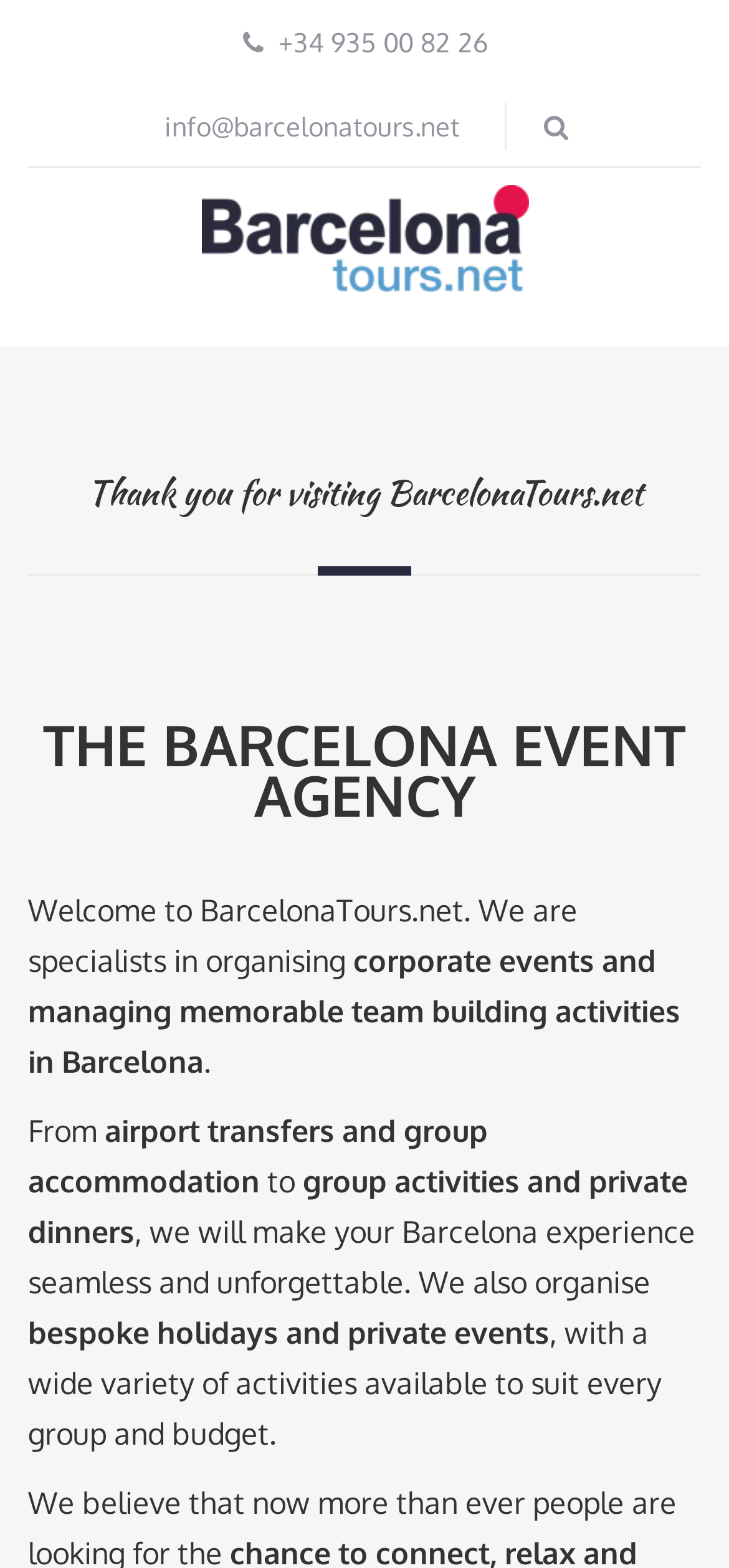Determine the bounding box for the described UI element: "info@barcelonatours.net".

[0.223, 0.07, 0.631, 0.091]